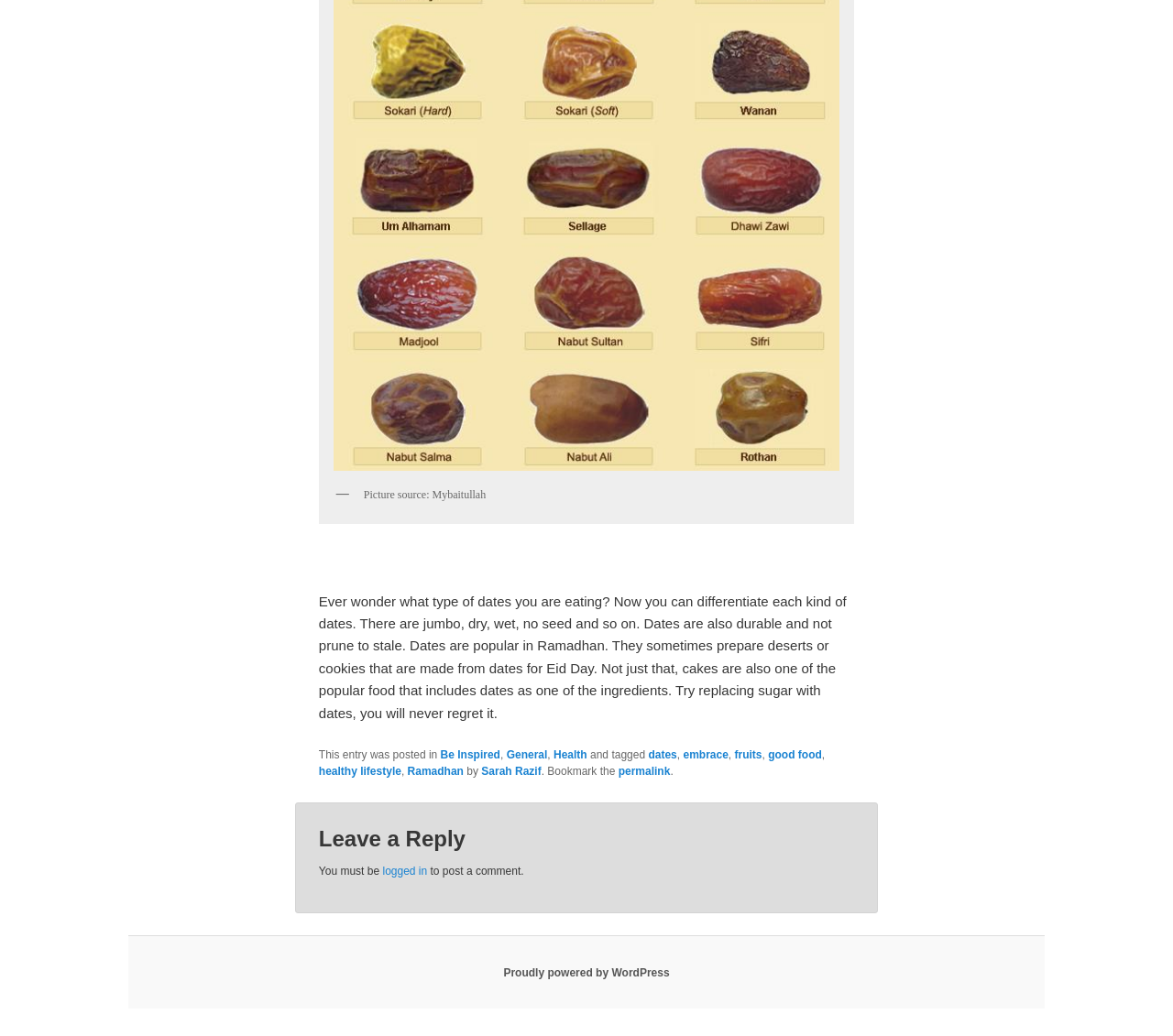What are the types of dates mentioned?
Based on the image, please offer an in-depth response to the question.

The types of dates mentioned in the webpage are jumbo, dry, wet, and no seed, which are described in the static text 'Ever wonder what type of dates you are eating? Now you can differentiate each kind of dates. There are jumbo, dry, wet, no seed and so on.'